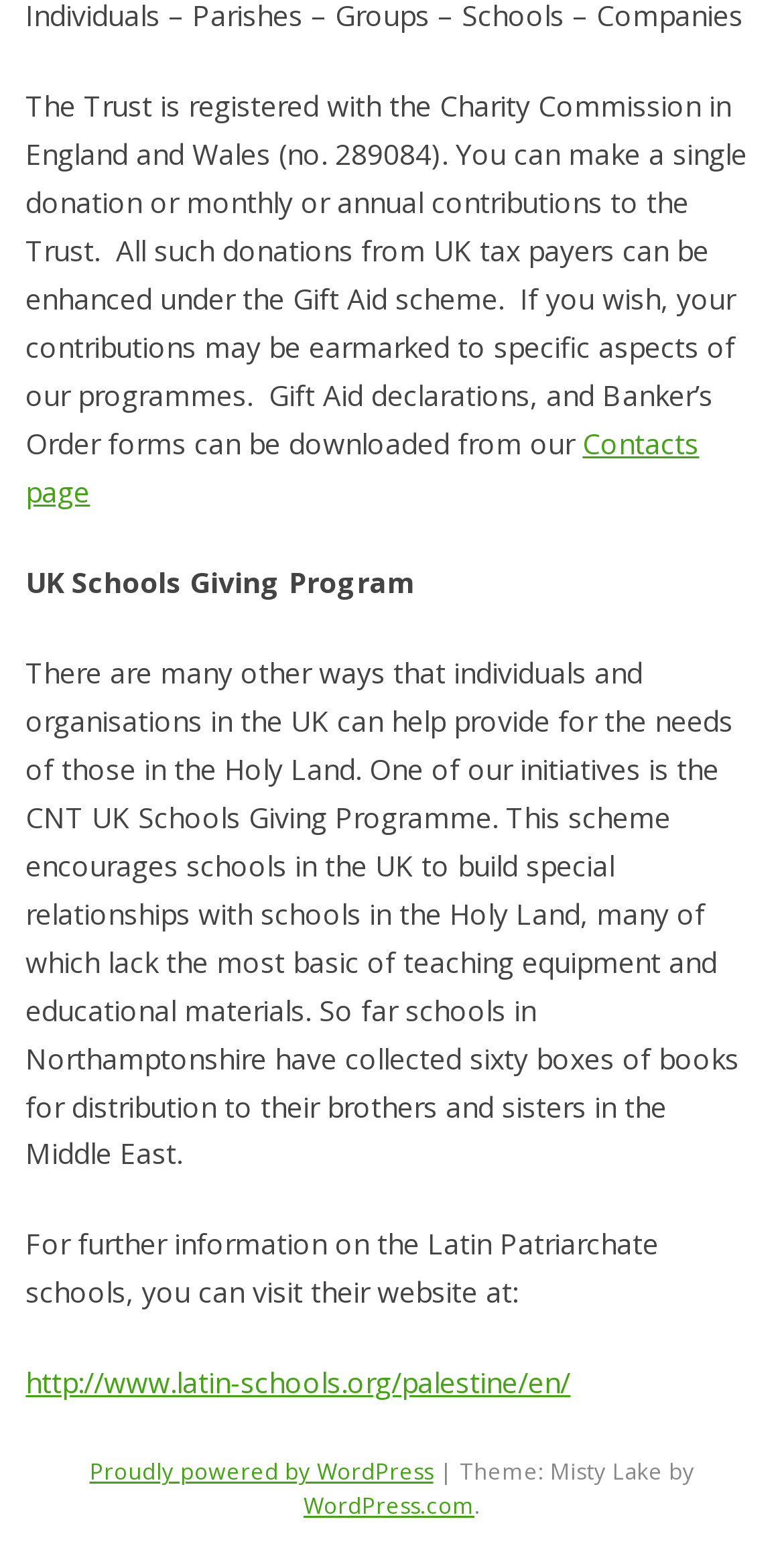Respond to the question below with a single word or phrase:
What is the website of the Latin Patriarchate schools?

http://www.latin-schools.org/palestine/en/